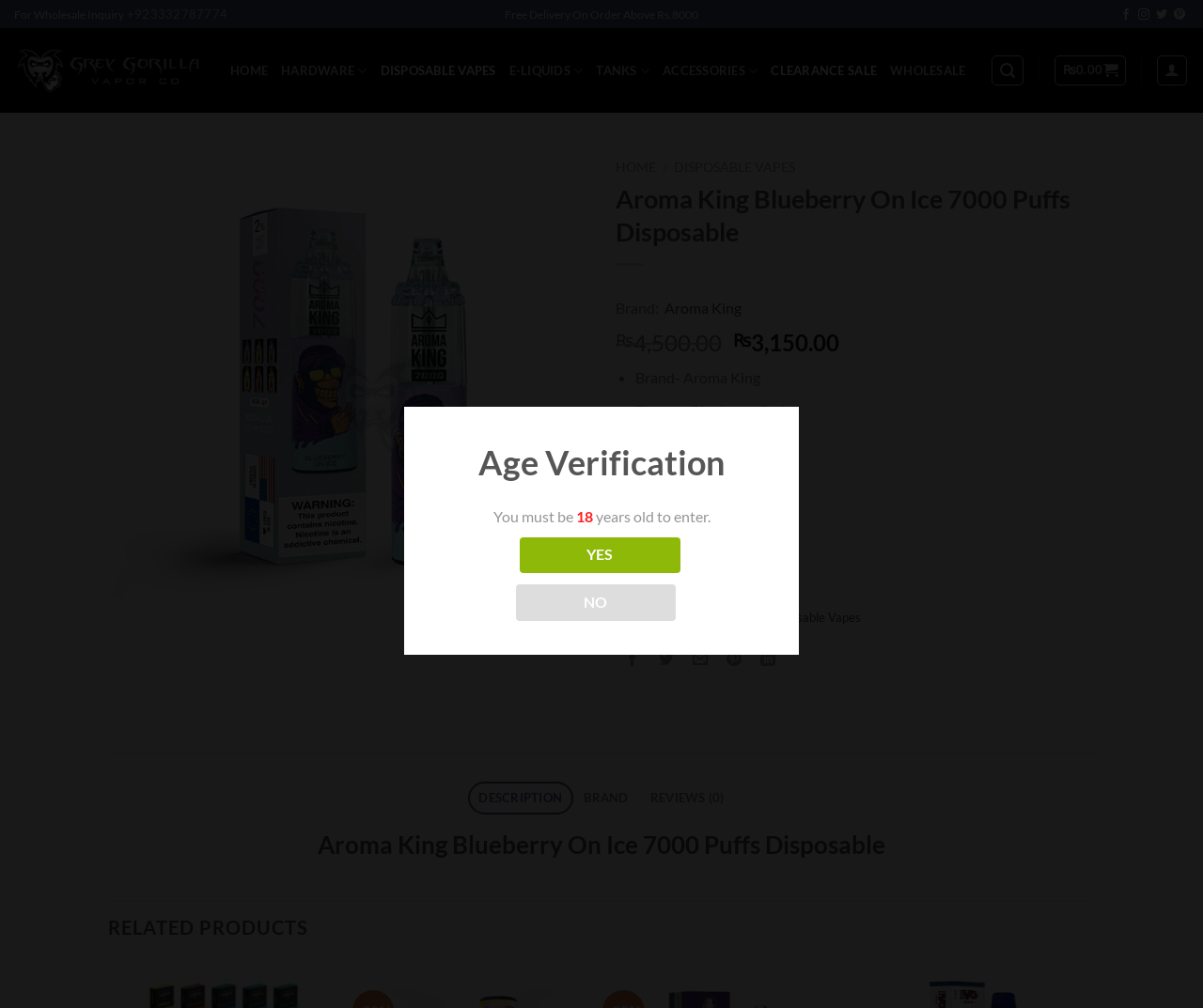Use a single word or phrase to answer the question:
What is the current price of the product?

₨3,150.00